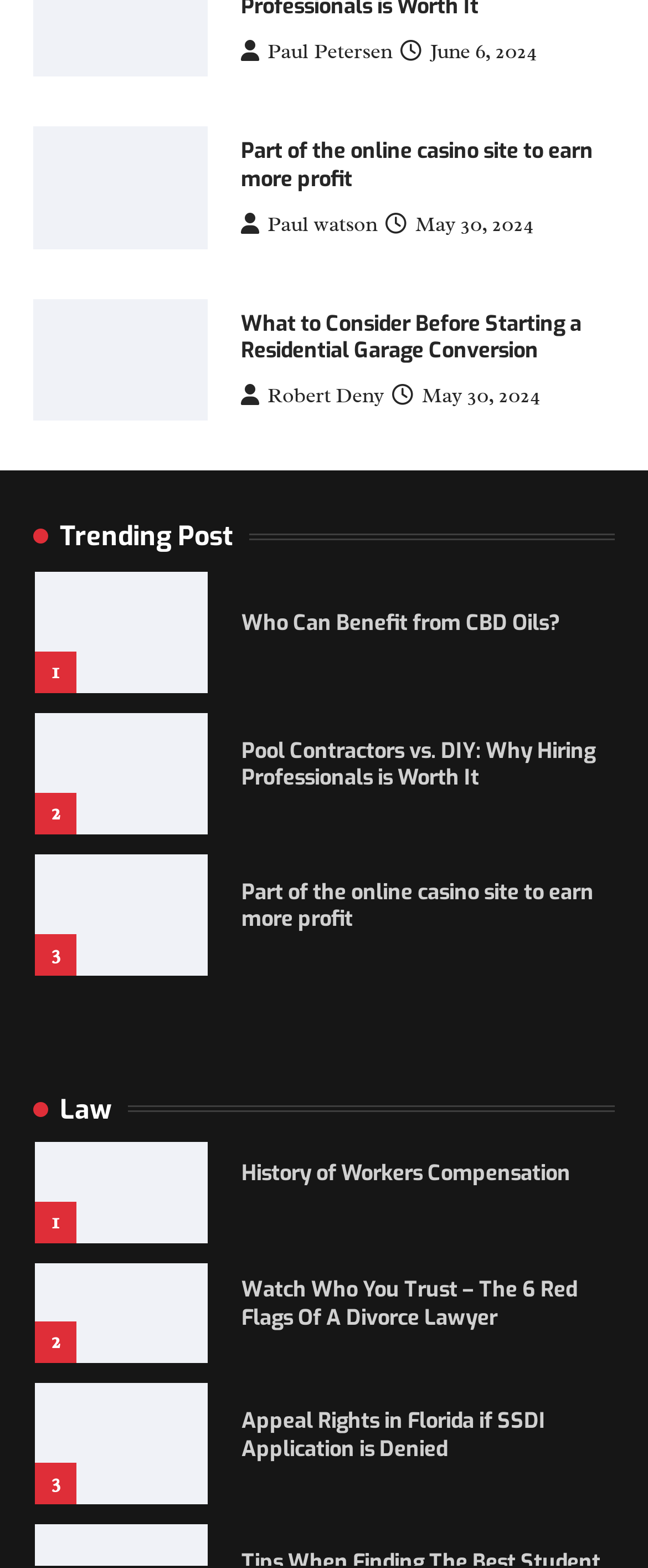Based on the element description: "parent_node: 3", identify the UI element and provide its bounding box coordinates. Use four float numbers between 0 and 1, [left, top, right, bottom].

[0.054, 0.815, 0.322, 0.893]